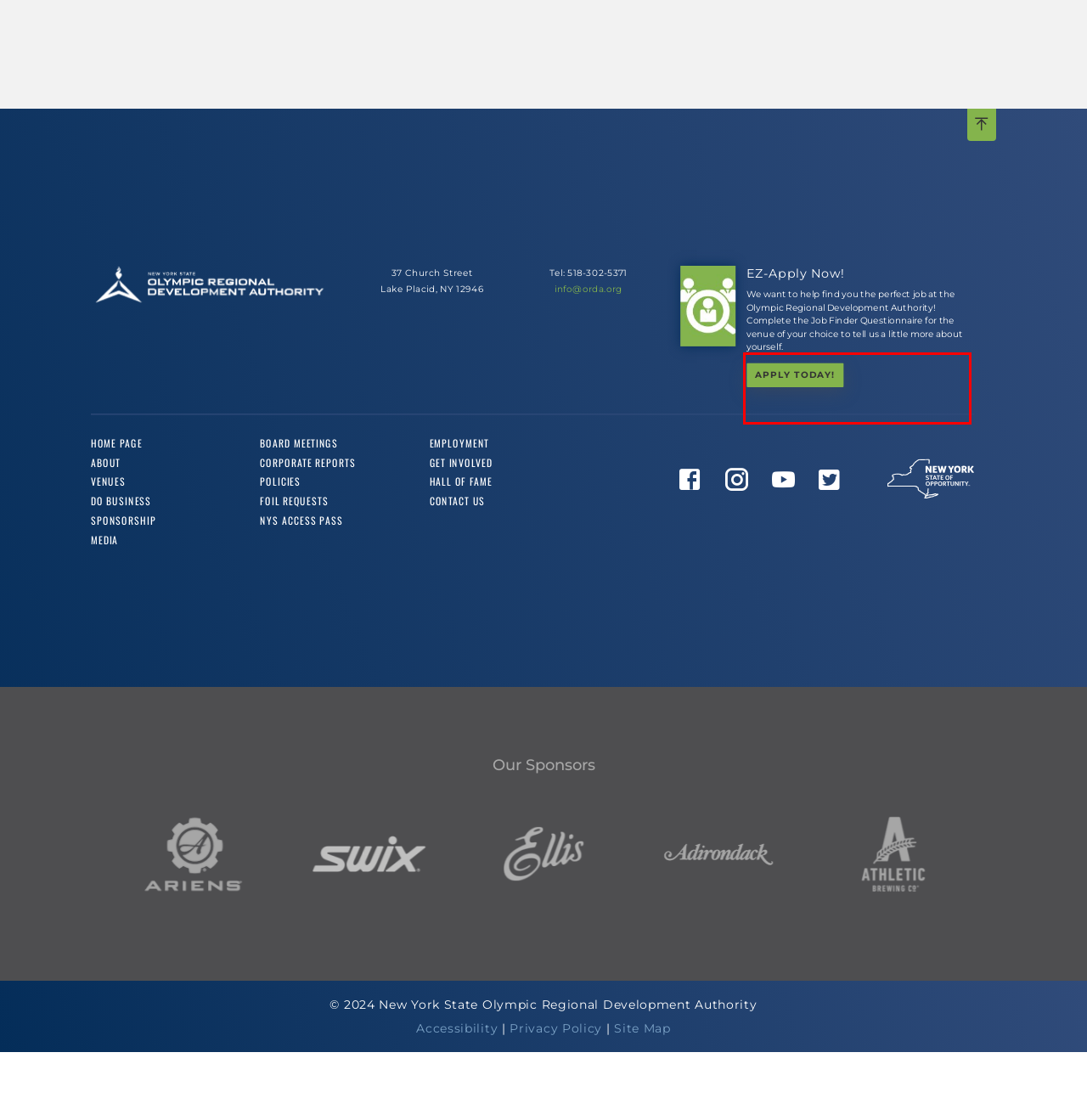Analyze the screenshot of the webpage and extract the text from the UI element that is inside the red bounding box.

We want to help find you the perfect job at the Olympic Regional Development Authority! Complete the Job Finder Questionnaire for the venue of your choice to tell us a little more about yourself.